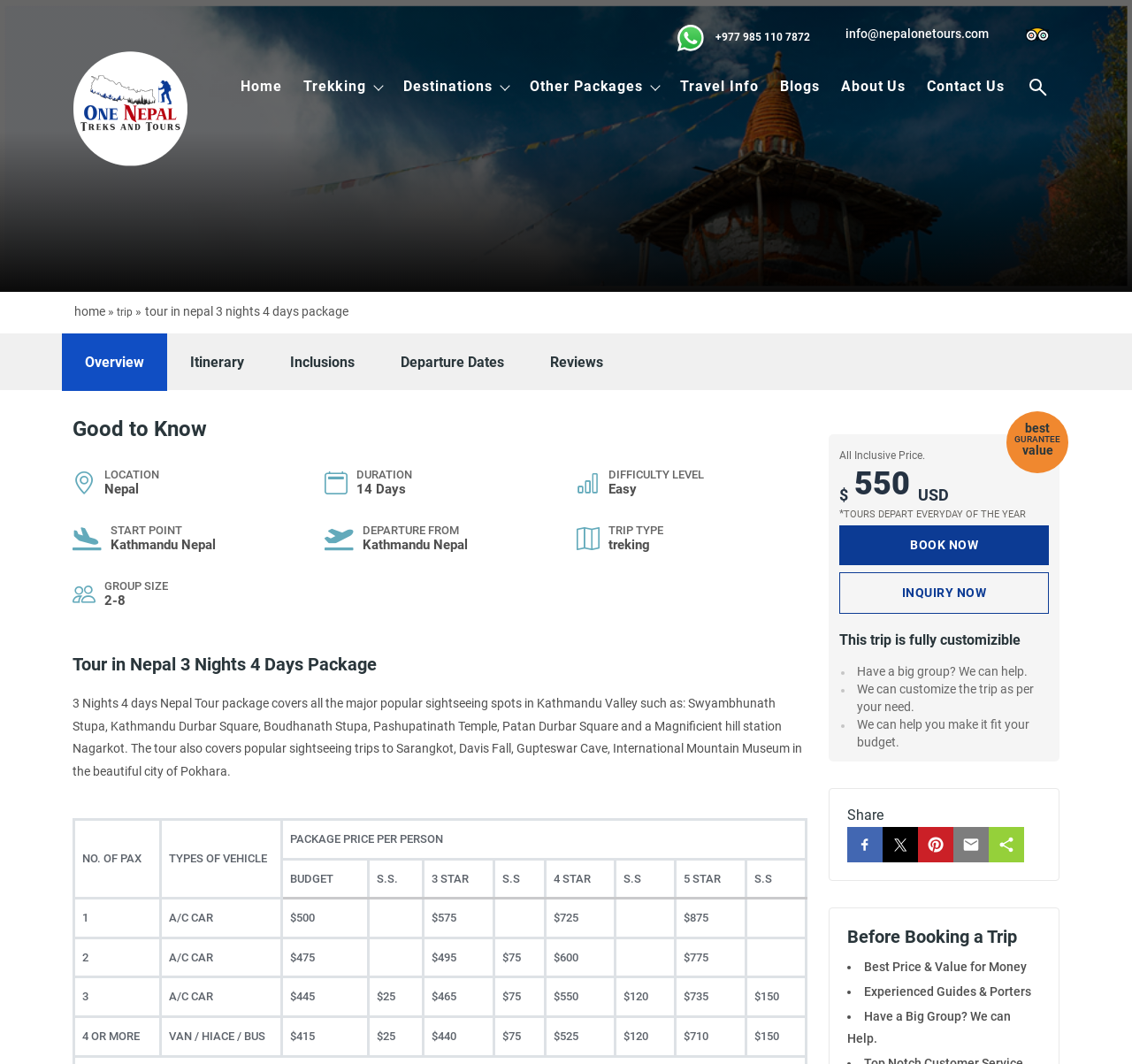Provide a thorough description of the webpage's content and layout.

This webpage is about a 3 Nights 4 Days Nepal Tour package offered by One Nepal Treks and Tours Pvt. Ltd. At the top, there are several links and images, including a WhatsApp icon, an email address, and a company logo. Below these, there is a navigation menu with links to different sections of the website, such as Home, Trekking, Destinations, and Contact Us.

The main content of the page is divided into several sections. The first section has a tab list with five tabs: Overview, Itinerary, Inclusions, Departure Dates, and Reviews. The Overview tab is selected by default.

Below the tab list, there is a heading "Good to Know" followed by several static text elements that provide information about the tour package, including location, duration, difficulty level, start point, departure from, trip type, and group size.

Next, there is a heading "Tour in Nepal 3 Nights 4 Days Package" followed by a detailed description of the tour package, which covers popular sightseeing spots in Kathmandu Valley and a hill station Nagarkot.

Below this, there is a table with three rows and several columns. The columns are labeled as NO. OF PAX, TYPES OF VEHICLE, and PACKAGE PRICE PER PERSON, and the rows provide pricing information for different numbers of people and types of vehicles.

Overall, the webpage provides detailed information about the 3 Nights 4 Days Nepal Tour package, including its itinerary, inclusions, and pricing.